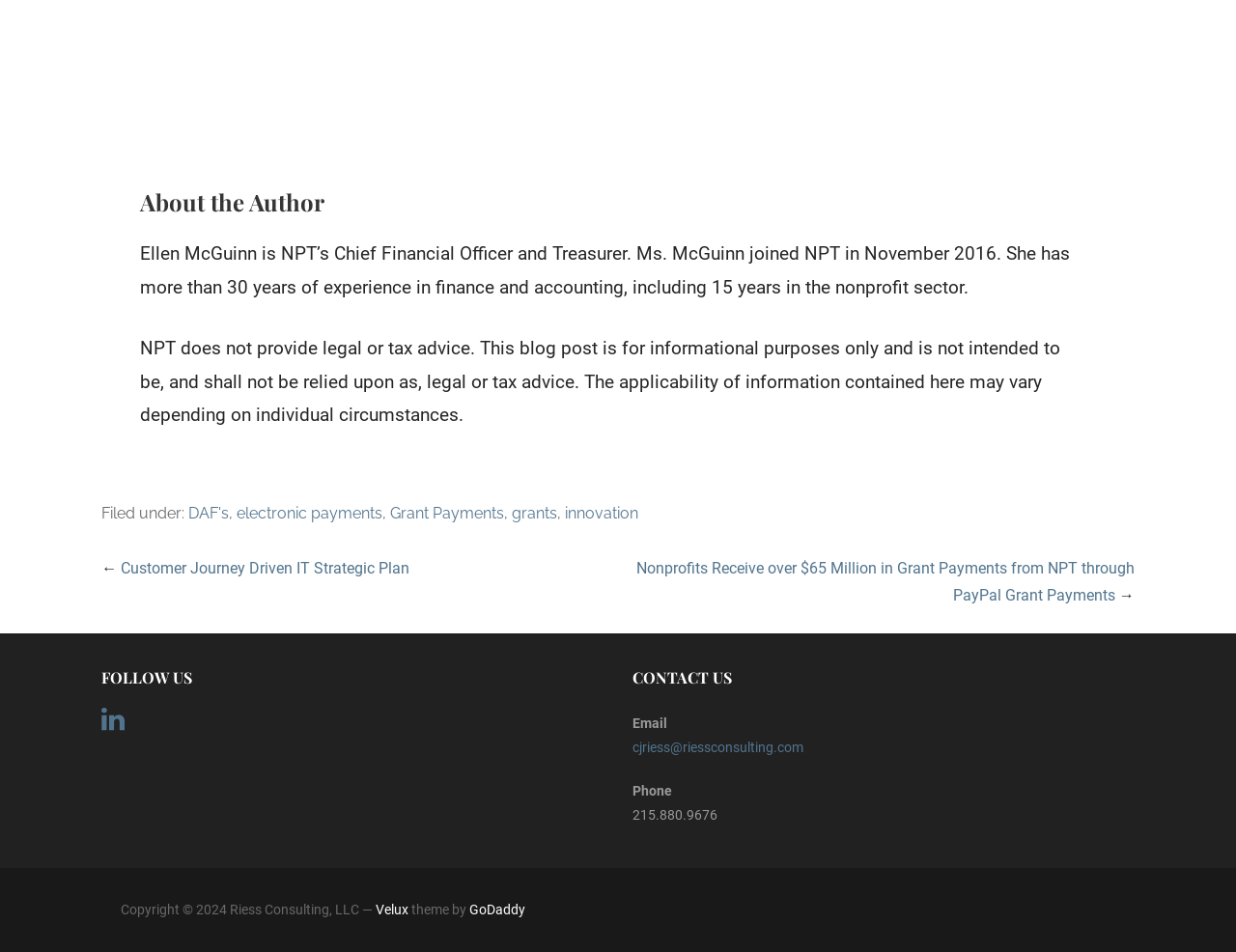Identify the bounding box coordinates for the UI element mentioned here: "营销与转化". Provide the coordinates as four float values between 0 and 1, i.e., [left, top, right, bottom].

None